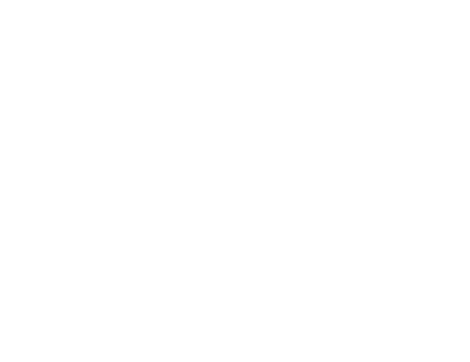Please answer the following question using a single word or phrase: 
What is the significance of the Aventador Ultimae?

Ultimate tribute to the iconic unblown V12 engine